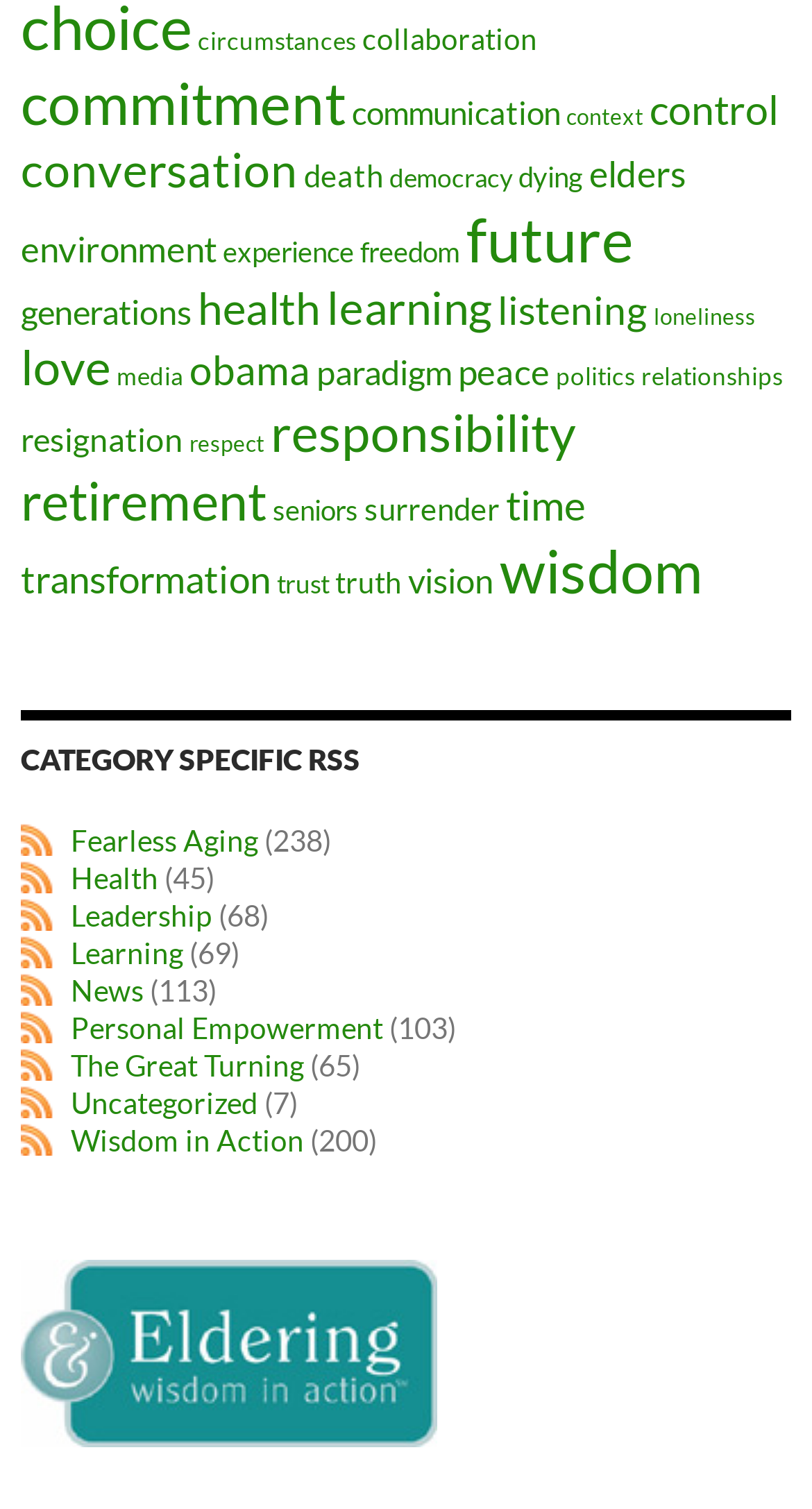Identify the bounding box coordinates of the element that should be clicked to fulfill this task: "Add your business". The coordinates should be provided as four float numbers between 0 and 1, i.e., [left, top, right, bottom].

None